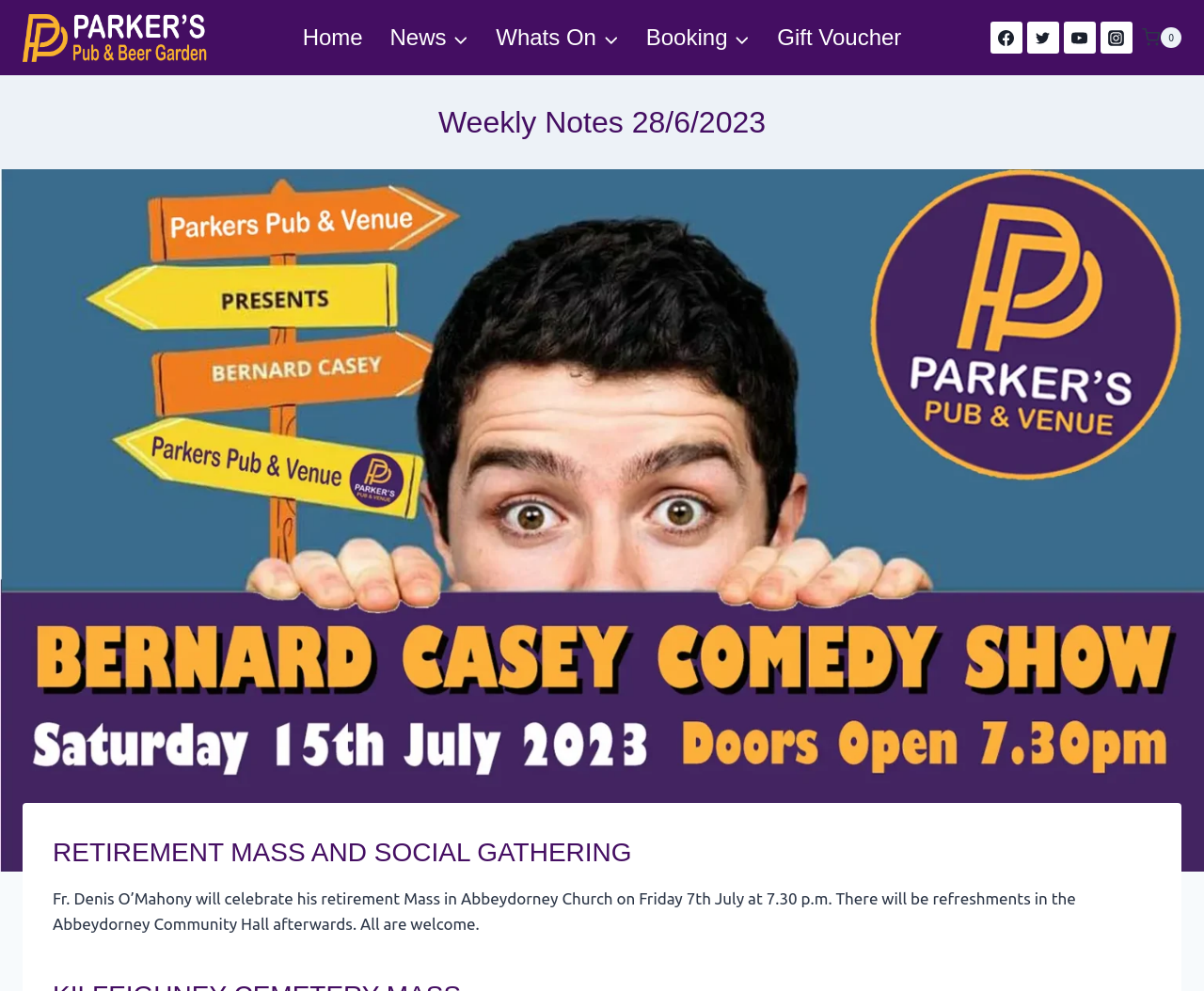Identify the bounding box coordinates of the region that needs to be clicked to carry out this instruction: "View the Facebook page". Provide these coordinates as four float numbers ranging from 0 to 1, i.e., [left, top, right, bottom].

[0.822, 0.022, 0.849, 0.054]